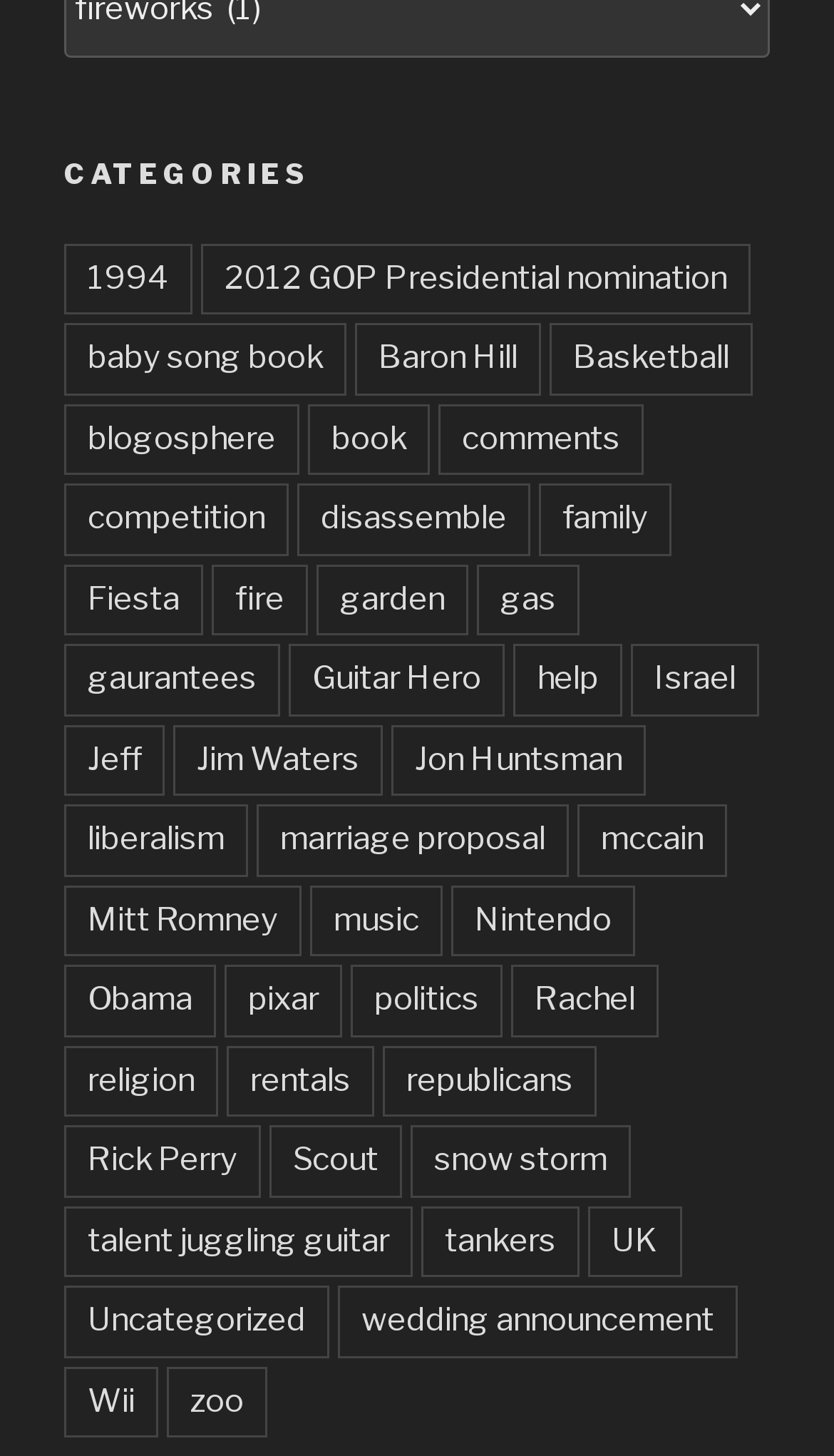Identify the bounding box coordinates of the clickable region to carry out the given instruction: "Click on the '1994' category".

[0.077, 0.167, 0.231, 0.216]